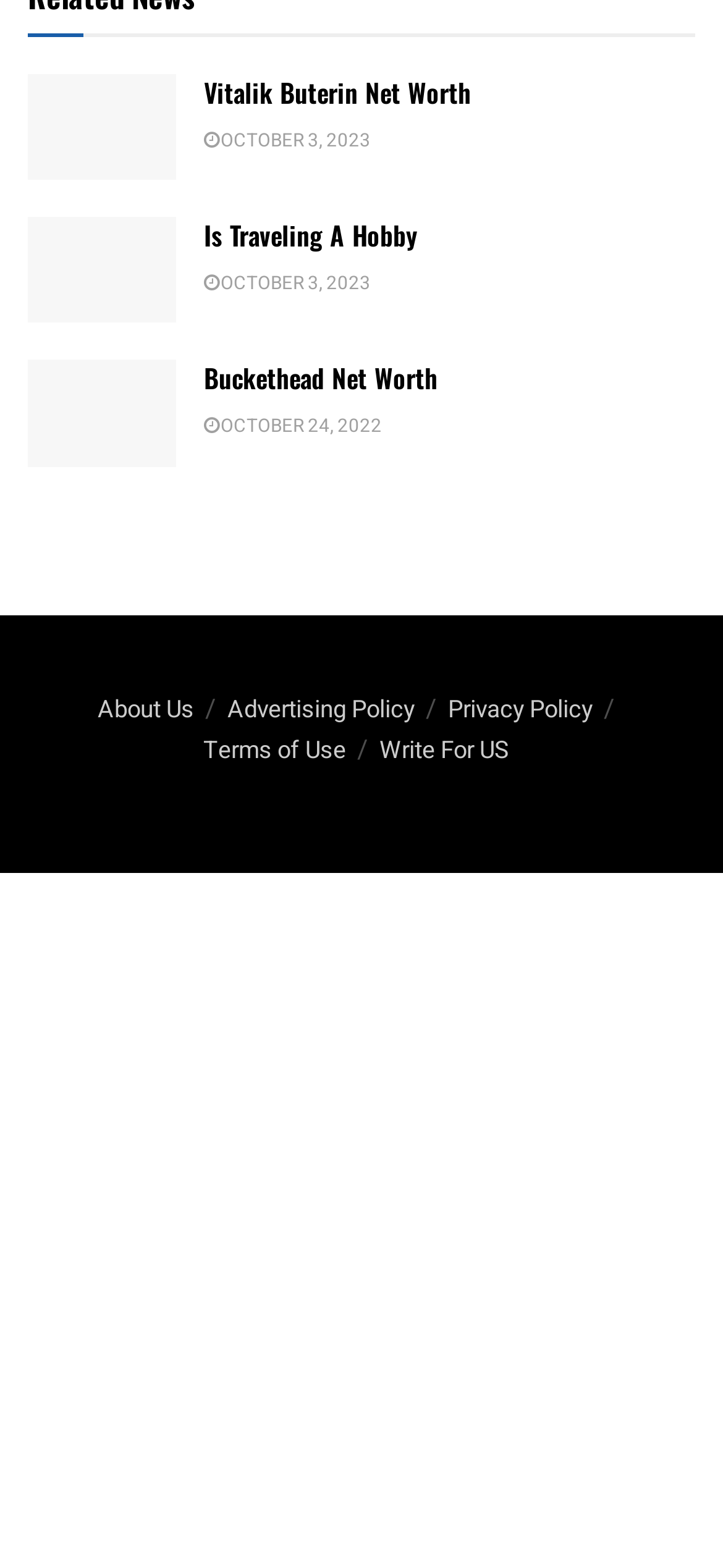Locate the bounding box coordinates of the area where you should click to accomplish the instruction: "Learn more about OCTOBER 3, 2023".

[0.282, 0.081, 0.513, 0.098]